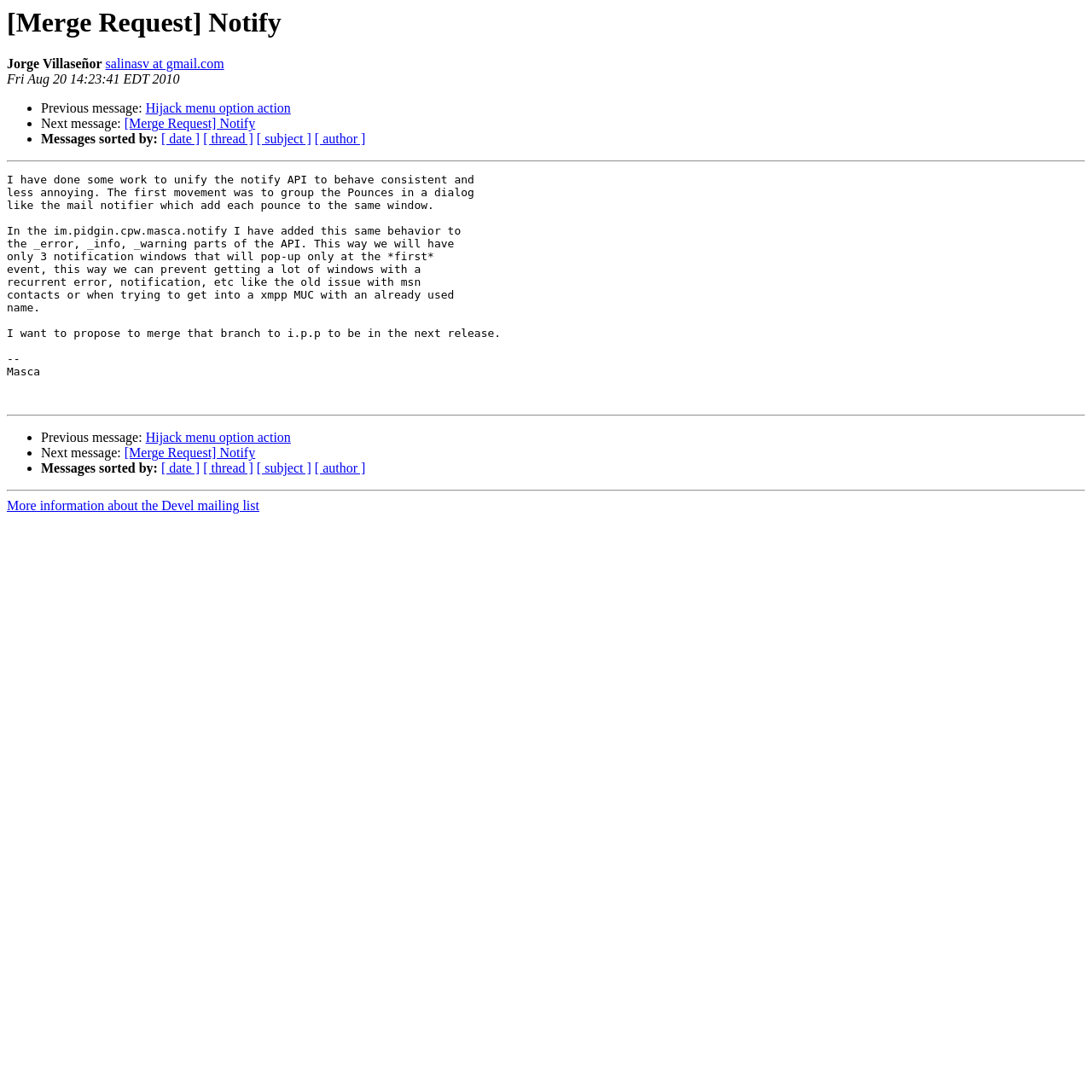Highlight the bounding box coordinates of the element you need to click to perform the following instruction: "View message from salinasv at gmail.com."

[0.097, 0.052, 0.205, 0.065]